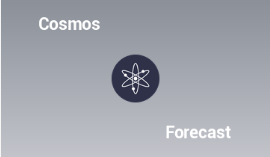Detail the scene shown in the image extensively.

The image depicts the "Cosmos Price Prediction" section, featuring a circular icon at its center that resembles an atomic structure, symbolizing the Cosmos network. The background presents a gradient, transitioning from light gray at the top to a darker shade towards the bottom. Flanking the circular icon are the words "Cosmos" on the left and "Forecast" on the right, drawing attention to the focus on cryptocurrency market predictions related to the Cosmos ecosystem. This setup indicates that the section is providing insights or projections regarding the price trends of the Cosmos cryptocurrency.